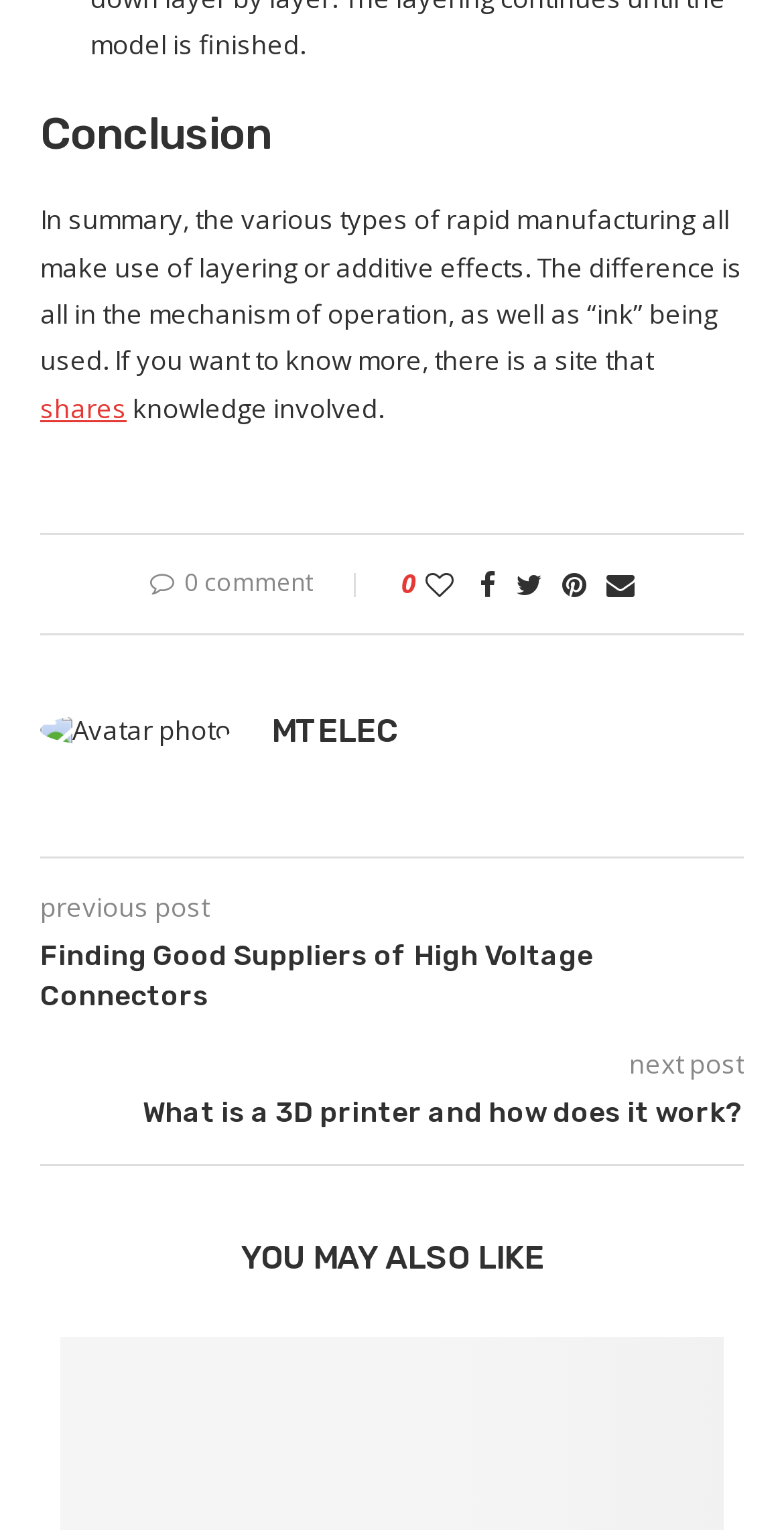How many comments are there on this post?
Based on the visual details in the image, please answer the question thoroughly.

The text '0 comment' is present on the webpage, indicating that there are no comments on this post.